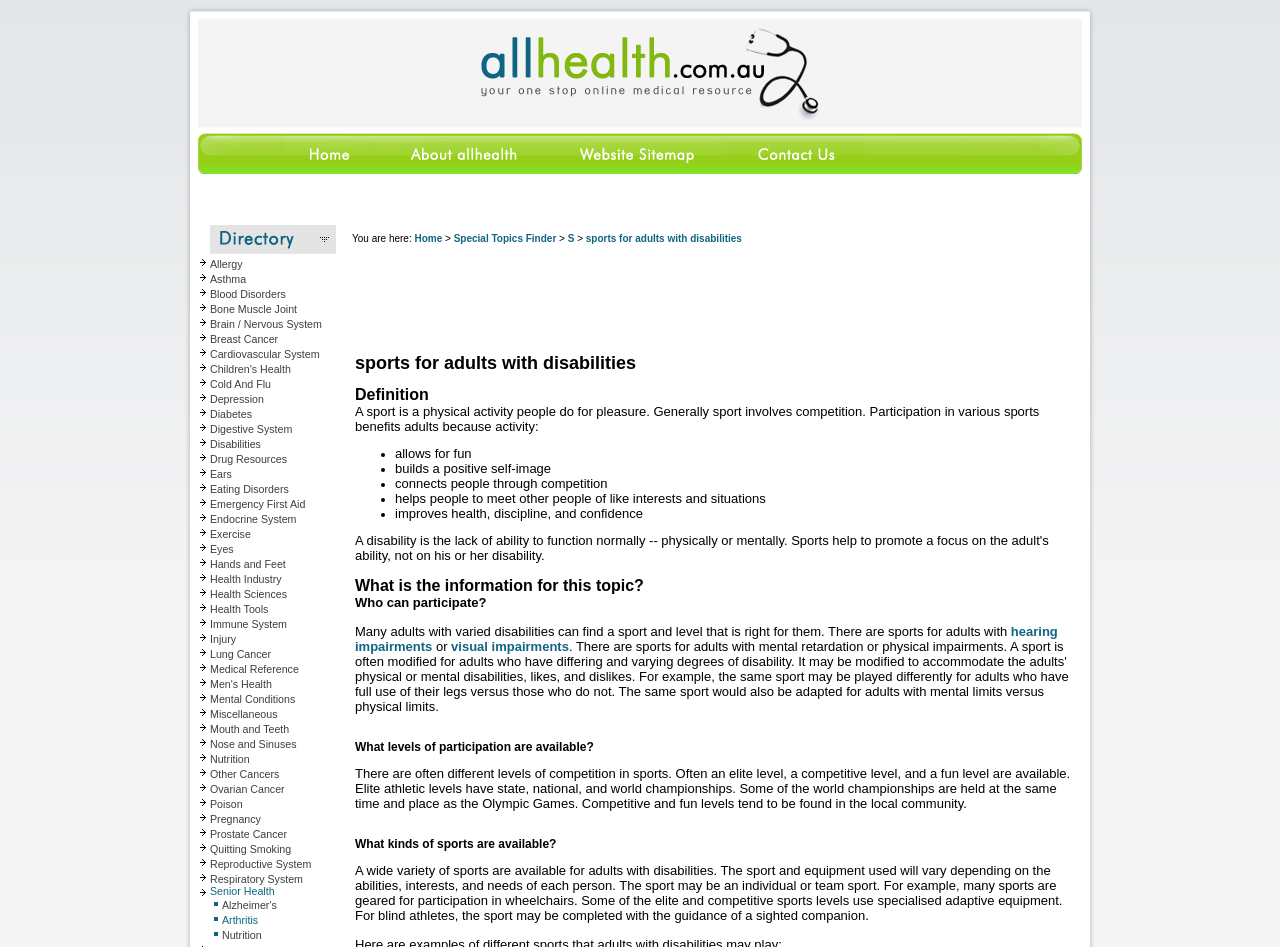What is the first health topic listed in the grid?
Could you answer the question in a detailed manner, providing as much information as possible?

I looked at the grid of health topics and found that the first one listed is 'Allergy'. It is located in the first row and second column of the grid.